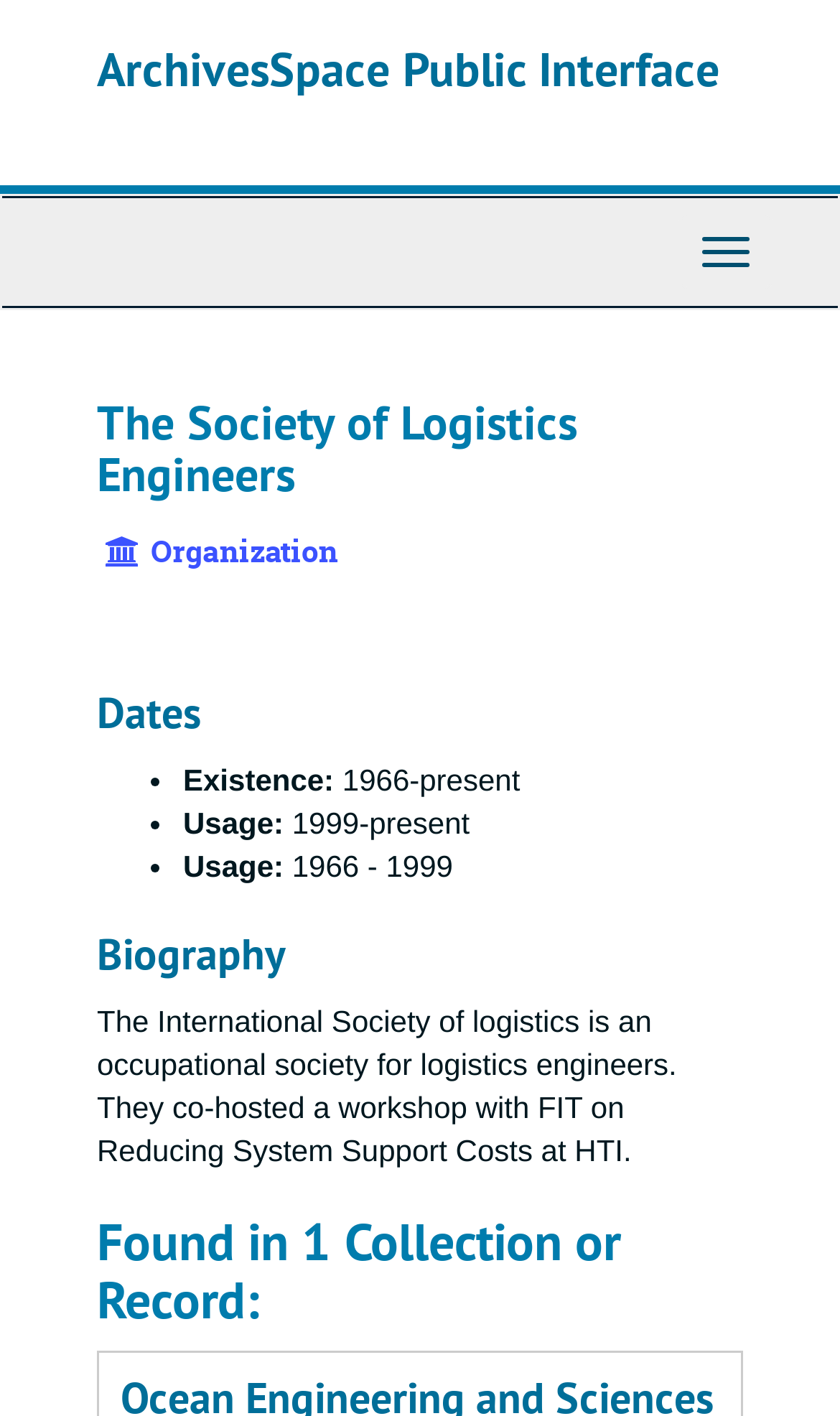Extract the bounding box coordinates for the described element: "Toggle Navigation". The coordinates should be represented as four float numbers between 0 and 1: [left, top, right, bottom].

[0.808, 0.152, 0.921, 0.204]